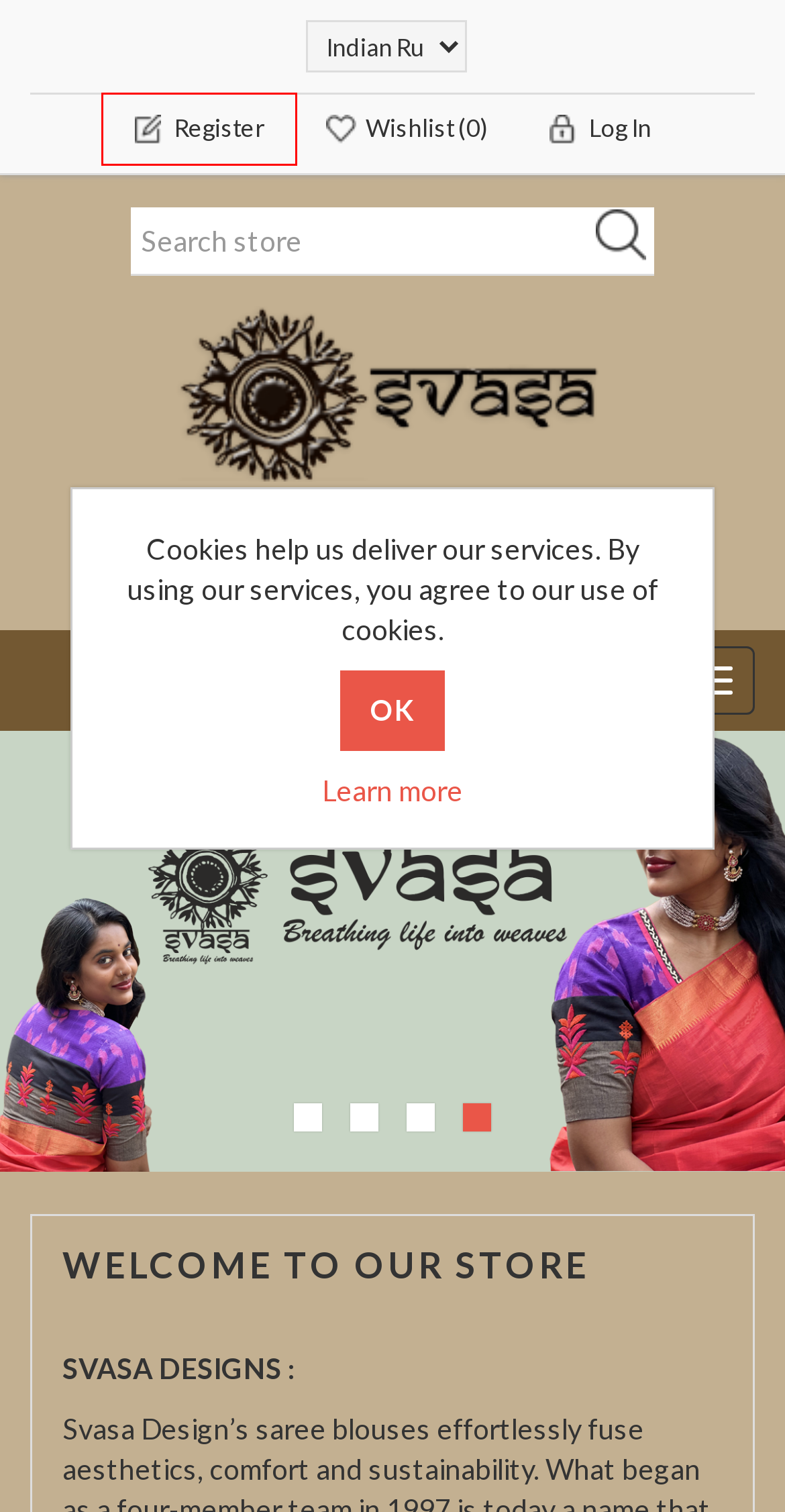Examine the screenshot of a webpage with a red bounding box around a specific UI element. Identify which webpage description best matches the new webpage that appears after clicking the element in the red bounding box. Here are the candidates:
A. Your store. Blog
B. Your store. Privacy Policy
C. Your store. Shopping Cart
D. Your store. BLUE AND VINES
E. Your store. Wishlist
F. Your store. Login
G. Your store. Register
H. Your store. International Shipping

G